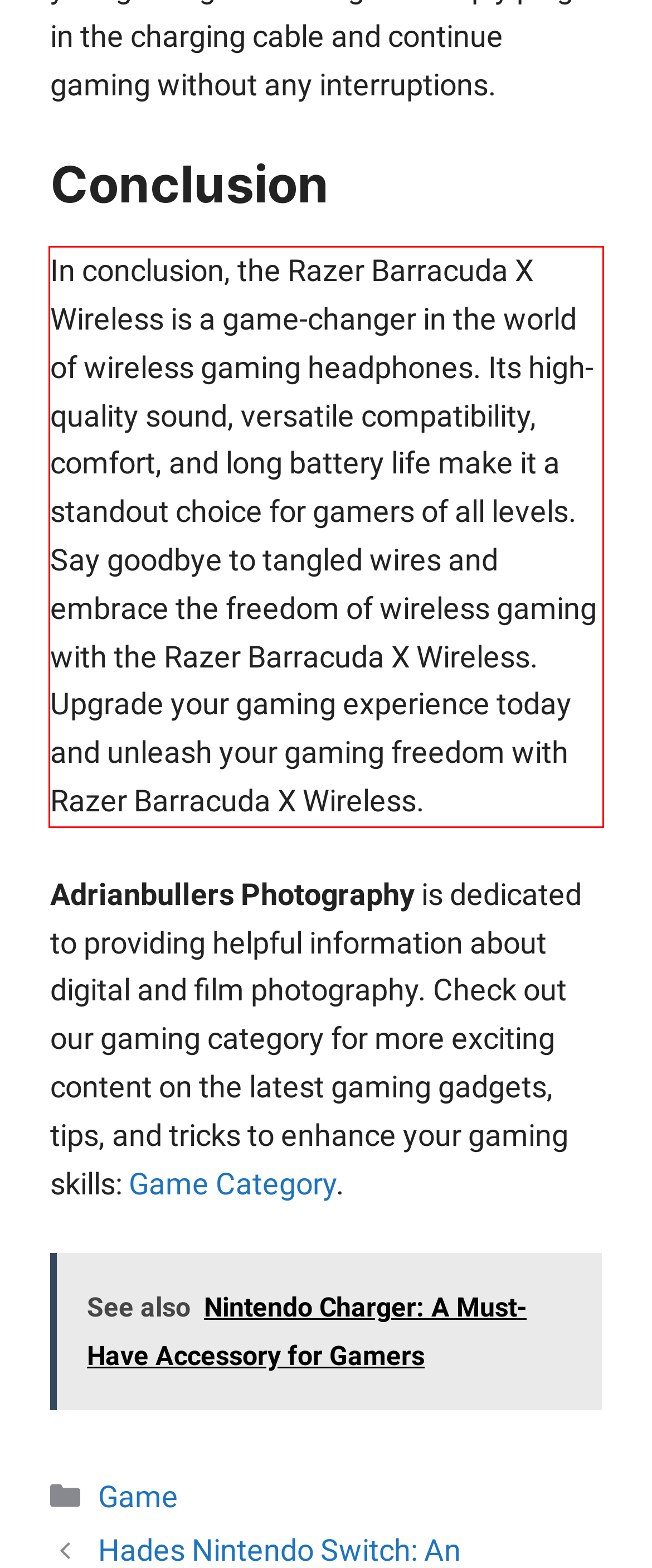Identify and transcribe the text content enclosed by the red bounding box in the given screenshot.

In conclusion, the Razer Barracuda X Wireless is a game-changer in the world of wireless gaming headphones. Its high-quality sound, versatile compatibility, comfort, and long battery life make it a standout choice for gamers of all levels. Say goodbye to tangled wires and embrace the freedom of wireless gaming with the Razer Barracuda X Wireless. Upgrade your gaming experience today and unleash your gaming freedom with Razer Barracuda X Wireless.